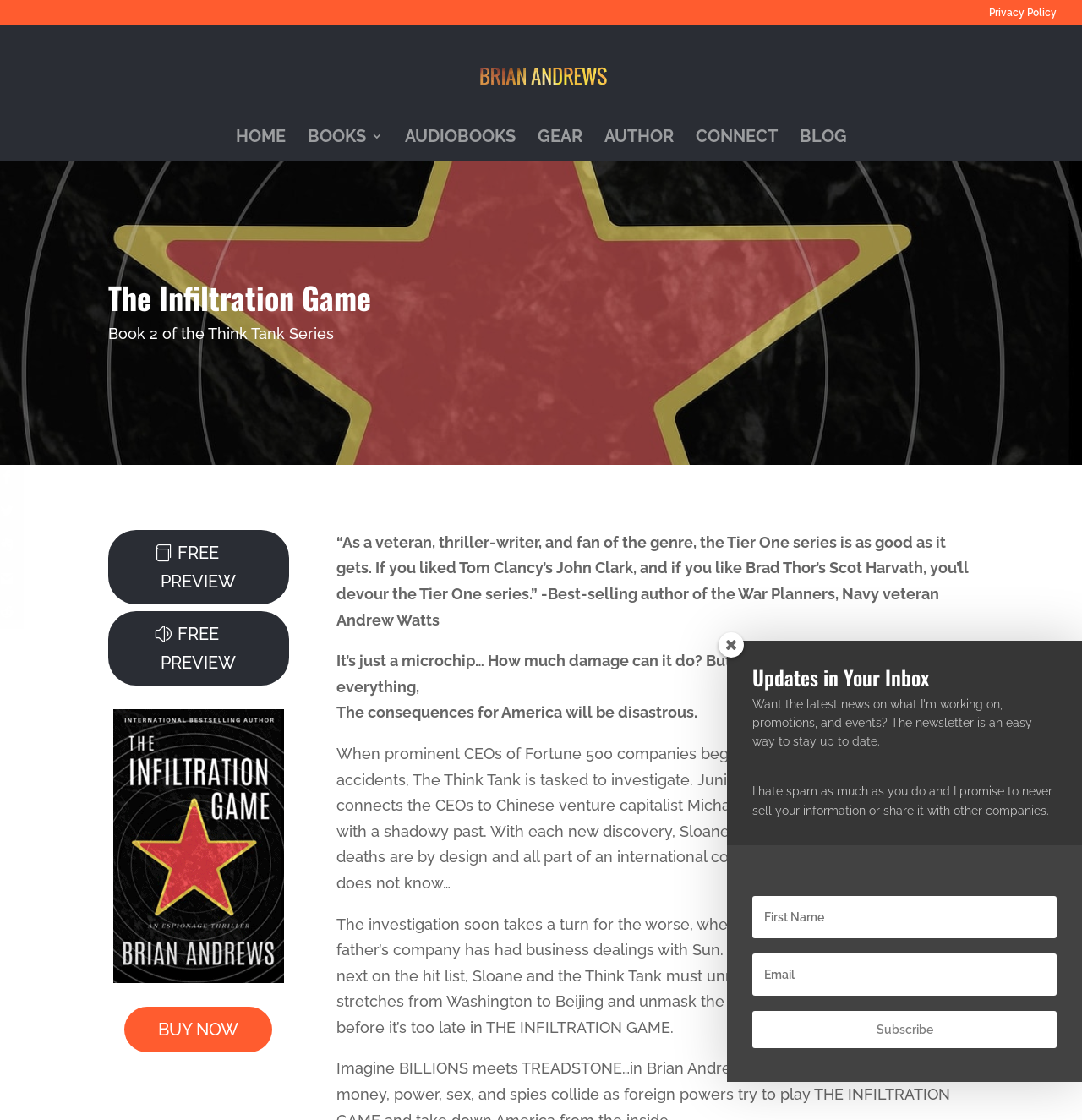Could you determine the bounding box coordinates of the clickable element to complete the instruction: "Click the 'AUTHOR' link"? Provide the coordinates as four float numbers between 0 and 1, i.e., [left, top, right, bottom].

[0.558, 0.116, 0.622, 0.143]